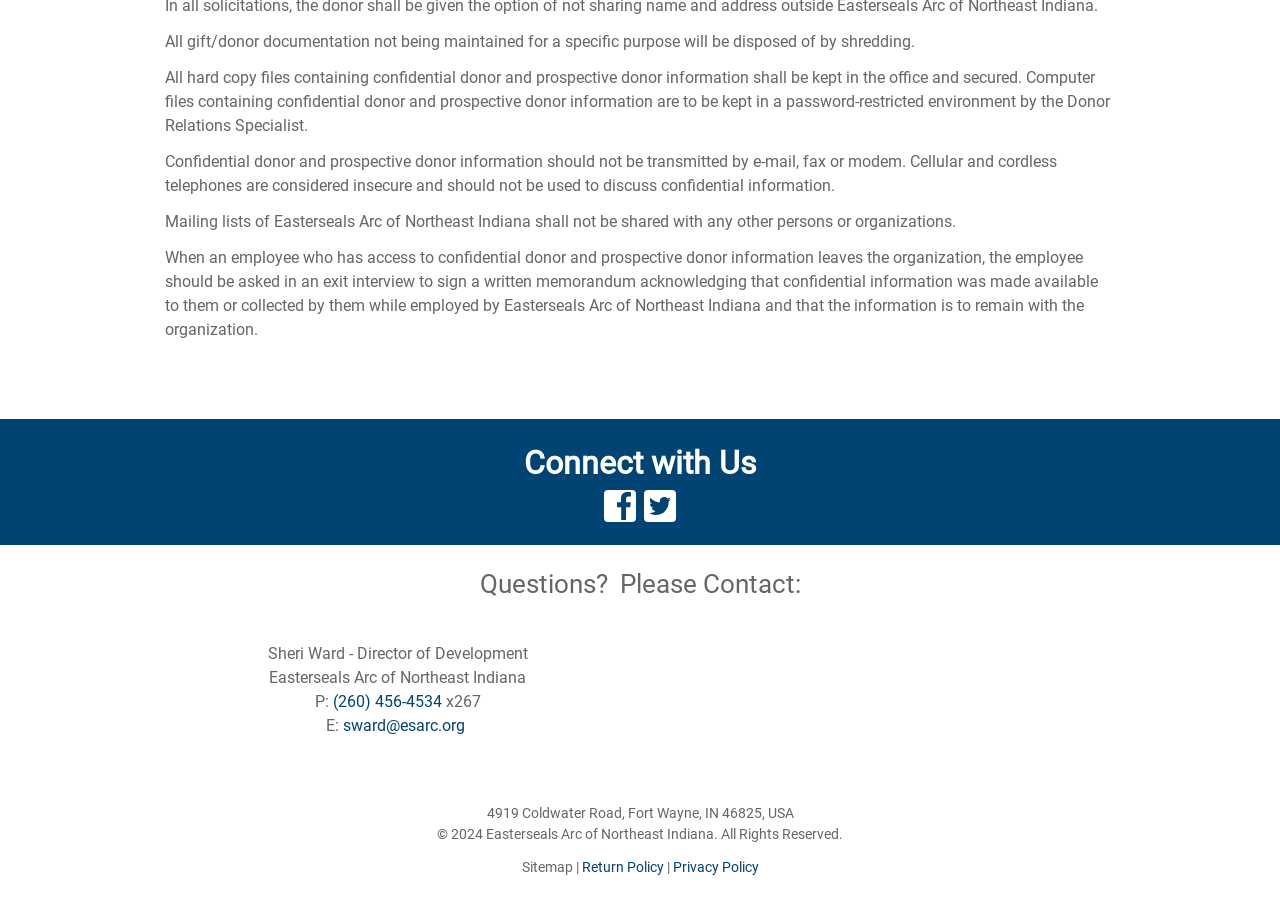Locate the bounding box of the UI element described by: "alt="Facebook"" in the given webpage screenshot.

[0.472, 0.532, 0.497, 0.573]